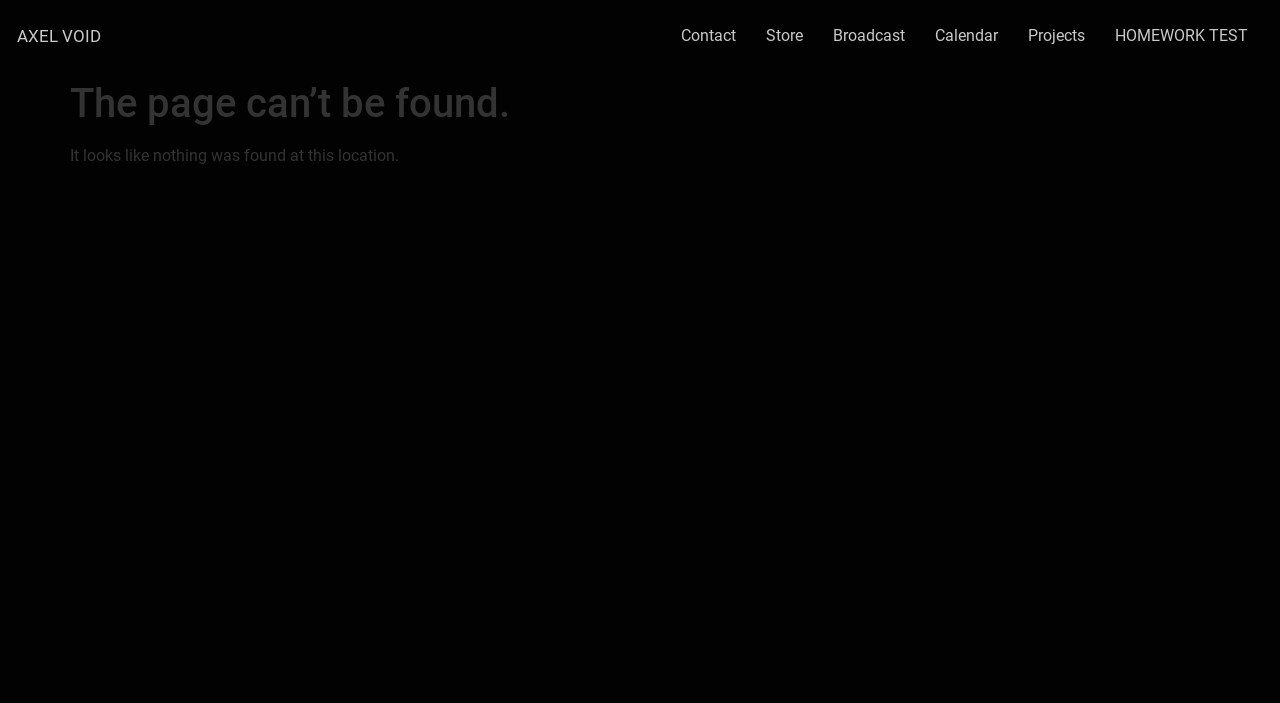What is the tone of the error message? Analyze the screenshot and reply with just one word or a short phrase.

Polite